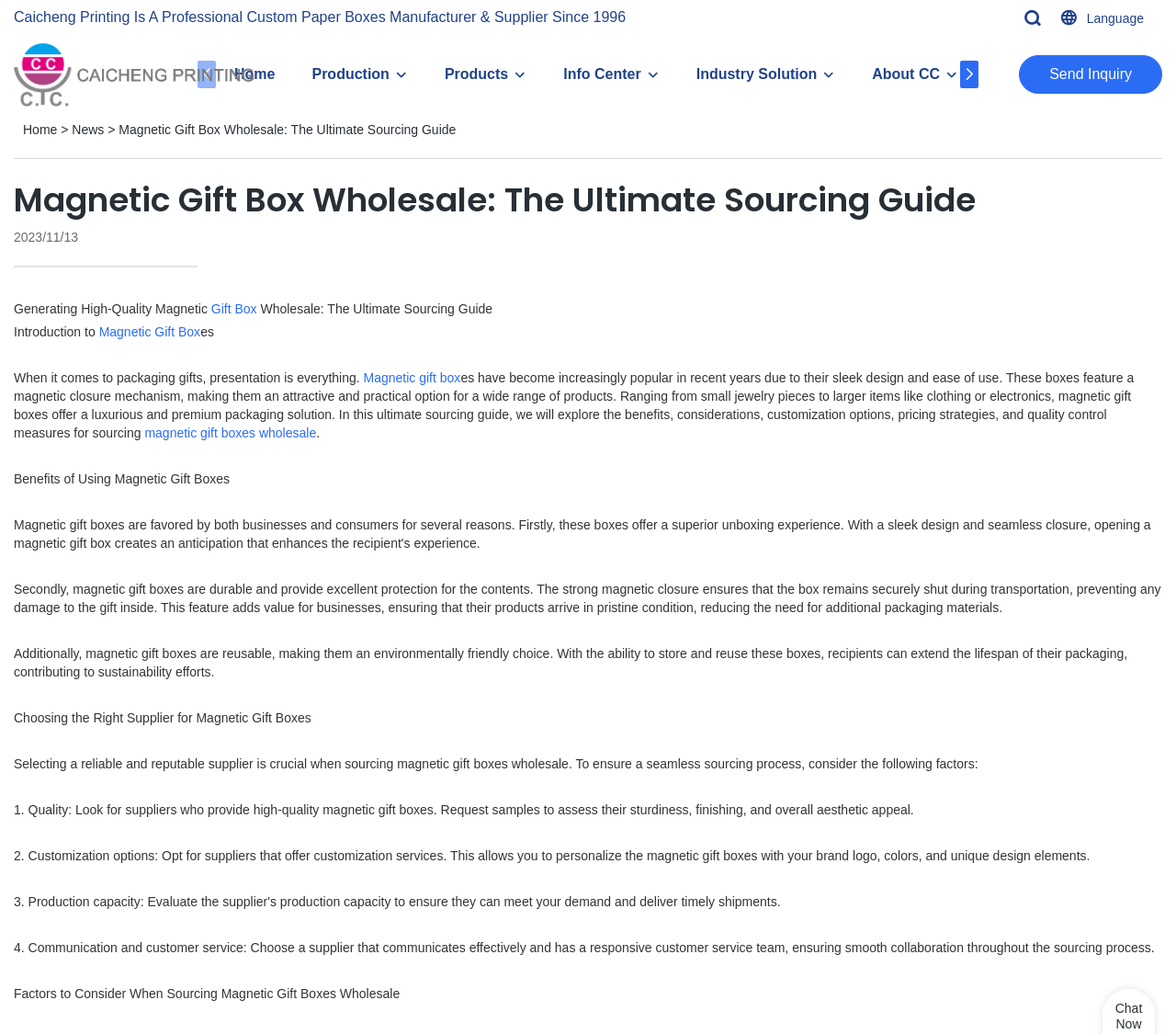With reference to the screenshot, provide a detailed response to the question below:
What is one of the benefits of using magnetic gift boxes?

One of the benefits of using magnetic gift boxes is that they are durable and provide excellent protection for the contents, as stated in the StaticText element with the description 'Secondly, magnetic gift boxes are durable and provide excellent protection for the contents. The strong magnetic closure ensures that the box remains securely shut during transportation, preventing any damage to the gift inside'.